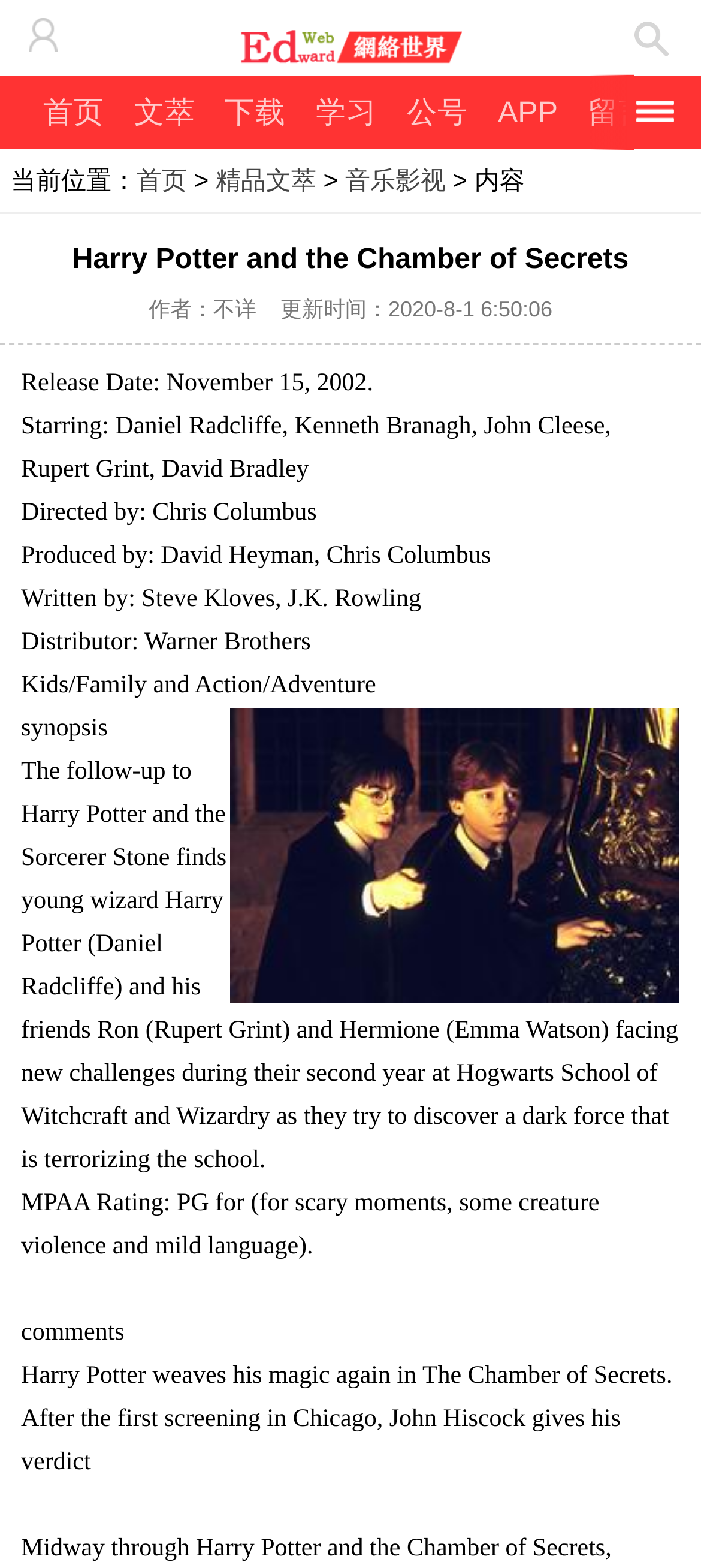Using the element description provided, determine the bounding box coordinates in the format (top-left x, top-left y, bottom-right x, bottom-right y). Ensure that all values are floating point numbers between 0 and 1. Element description: alt="Southern Ag Today"

None